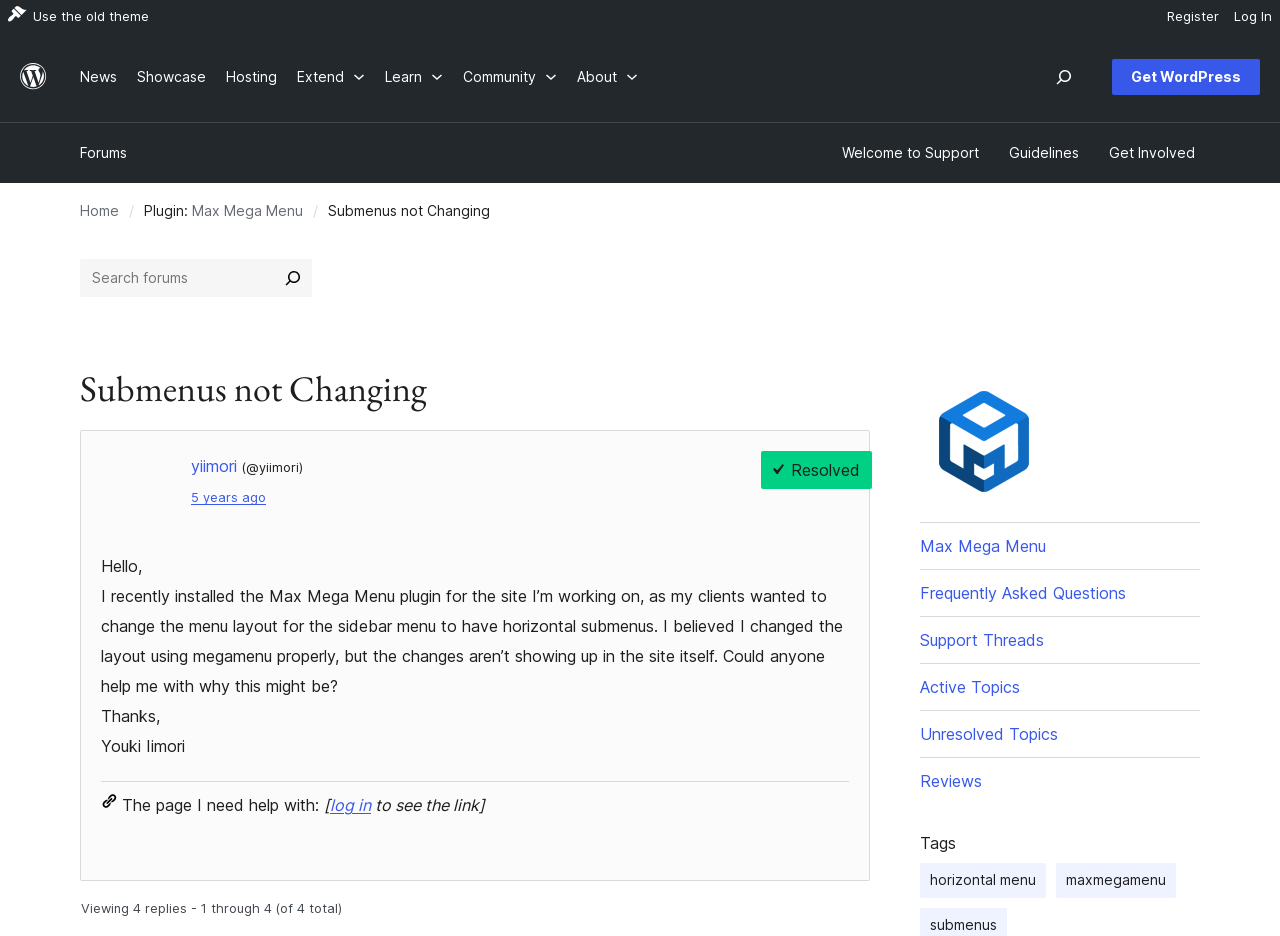Summarize the webpage in an elaborate manner.

This webpage appears to be a forum thread on WordPress.org. At the top, there is a vertical menu with three items: "Log In", "Register", and an icon with the text "Use the old theme". To the left of the menu, there is a figure with a link to "WordPress.org" and an image of the WordPress logo.

Below the menu, there are several links to different sections of the website, including "News", "Showcase", "Hosting", and more. These links are followed by a series of buttons to expand submenus for "Learn", "Community", and "About".

On the right side of the page, there is a search bar with a button to search the forums. Below the search bar, there is a header with the title "Submenus not Changing", which is also the title of the forum thread.

The main content of the page is the forum thread, which includes a post from the user "yiimori" asking for help with a plugin called Max Mega Menu. The post explains that the user installed the plugin to change the menu layout, but the changes are not showing up on the site. The user asks for help and provides a link to the page that needs help.

Below the post, there are several links to related topics, including "Frequently Asked Questions", "Support Threads", and "Reviews". There is also a section with tags related to the topic, including "horizontal menu", "maxmegamenu", and "submenus".

At the bottom of the page, there is a notice that the thread is closed, and there are 4 replies in total.